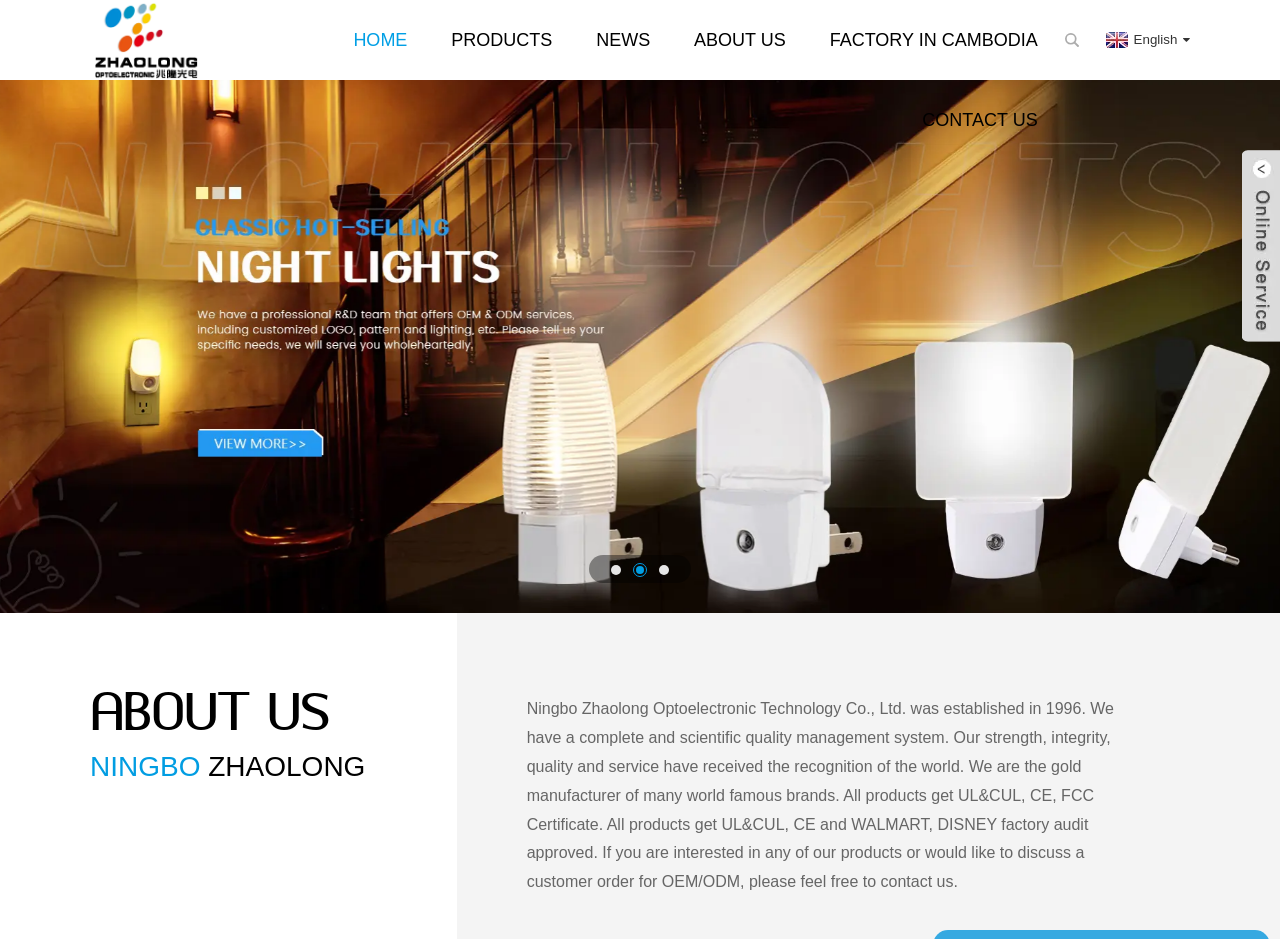Using the element description: "Factory in Cambodia", determine the bounding box coordinates. The coordinates should be in the format [left, top, right, bottom], with values between 0 and 1.

[0.648, 0.0, 0.811, 0.085]